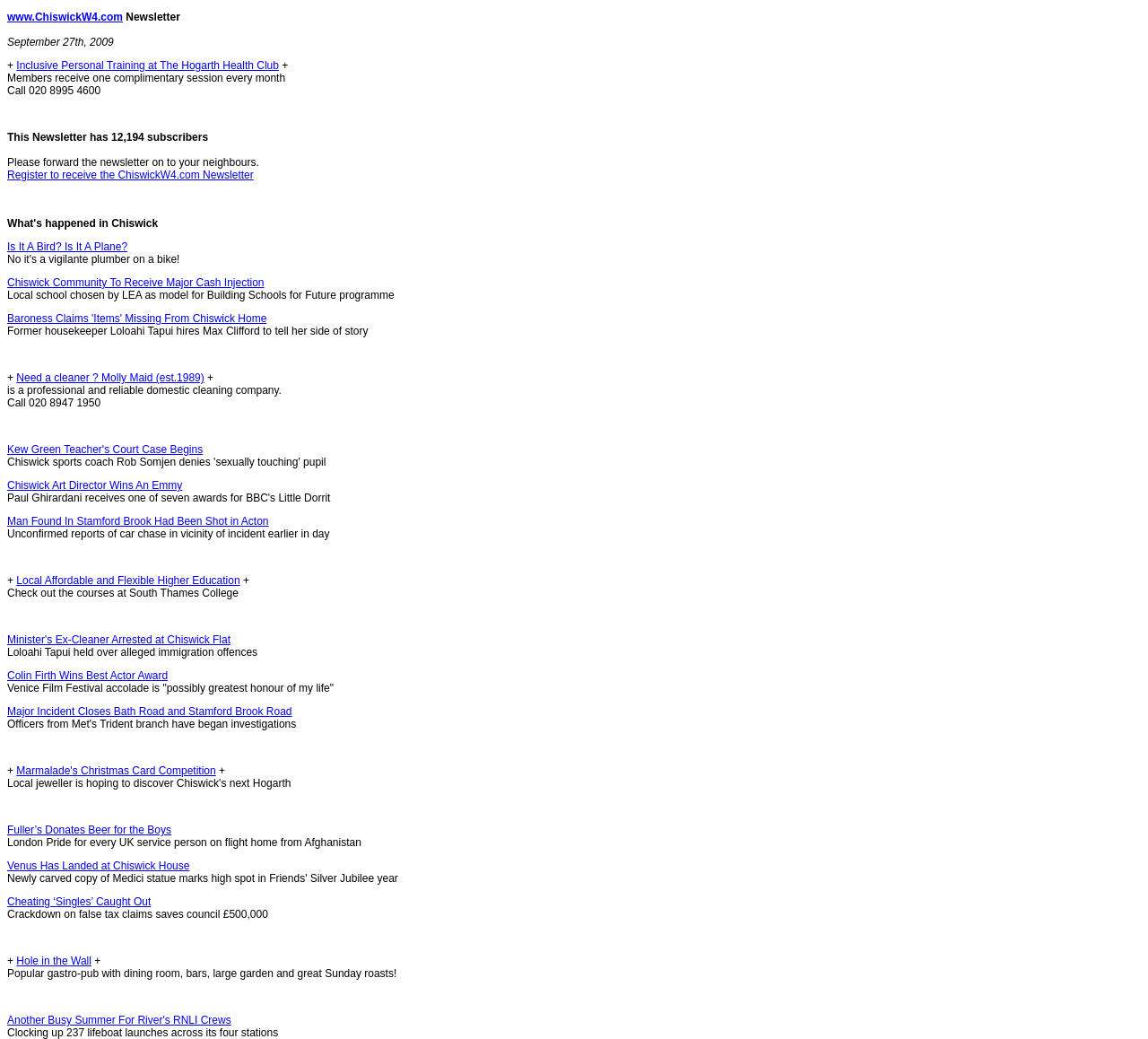Specify the bounding box coordinates of the area to click in order to execute this command: 'Learn about Local Affordable and Flexible Higher Education'. The coordinates should consist of four float numbers ranging from 0 to 1, and should be formatted as [left, top, right, bottom].

[0.014, 0.553, 0.209, 0.565]